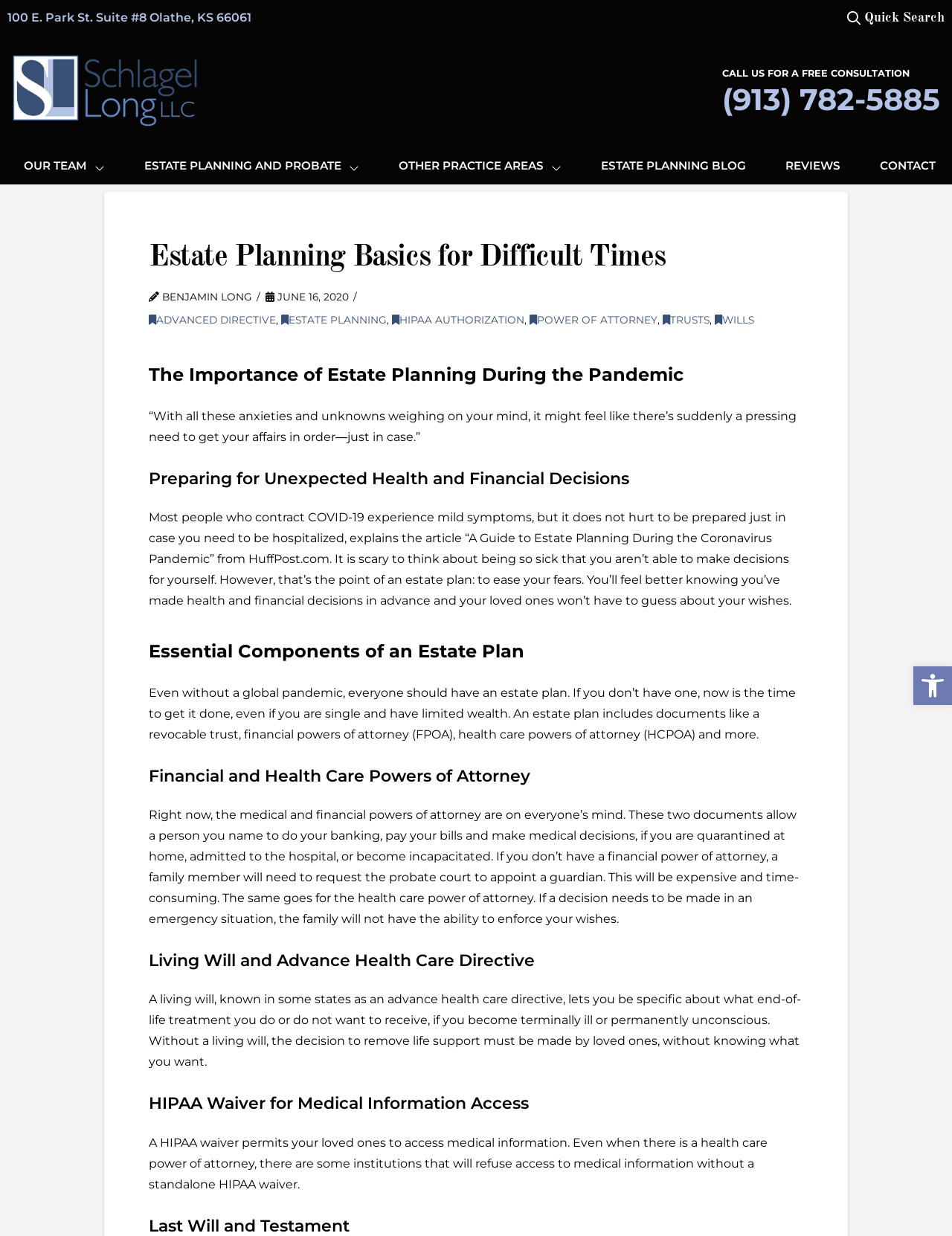Could you please study the image and provide a detailed answer to the question:
What is the name of the author of the article?

I found the author's name by looking at the static text 'BENJAMIN LONG' which is located below the heading 'Estate Planning Basics for Difficult Times'.